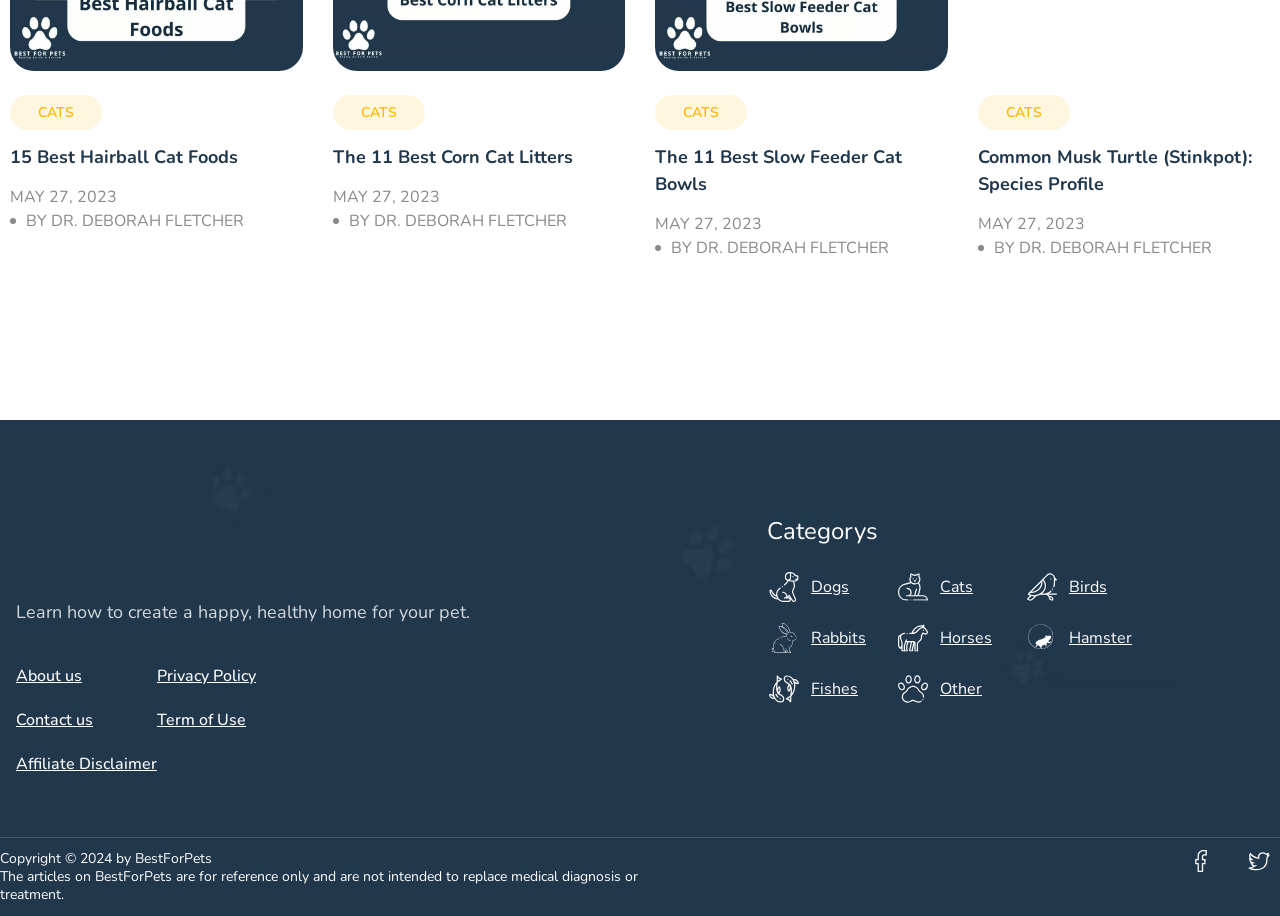Please reply with a single word or brief phrase to the question: 
Who is the author of the articles?

Dr. Deborah Fletcher